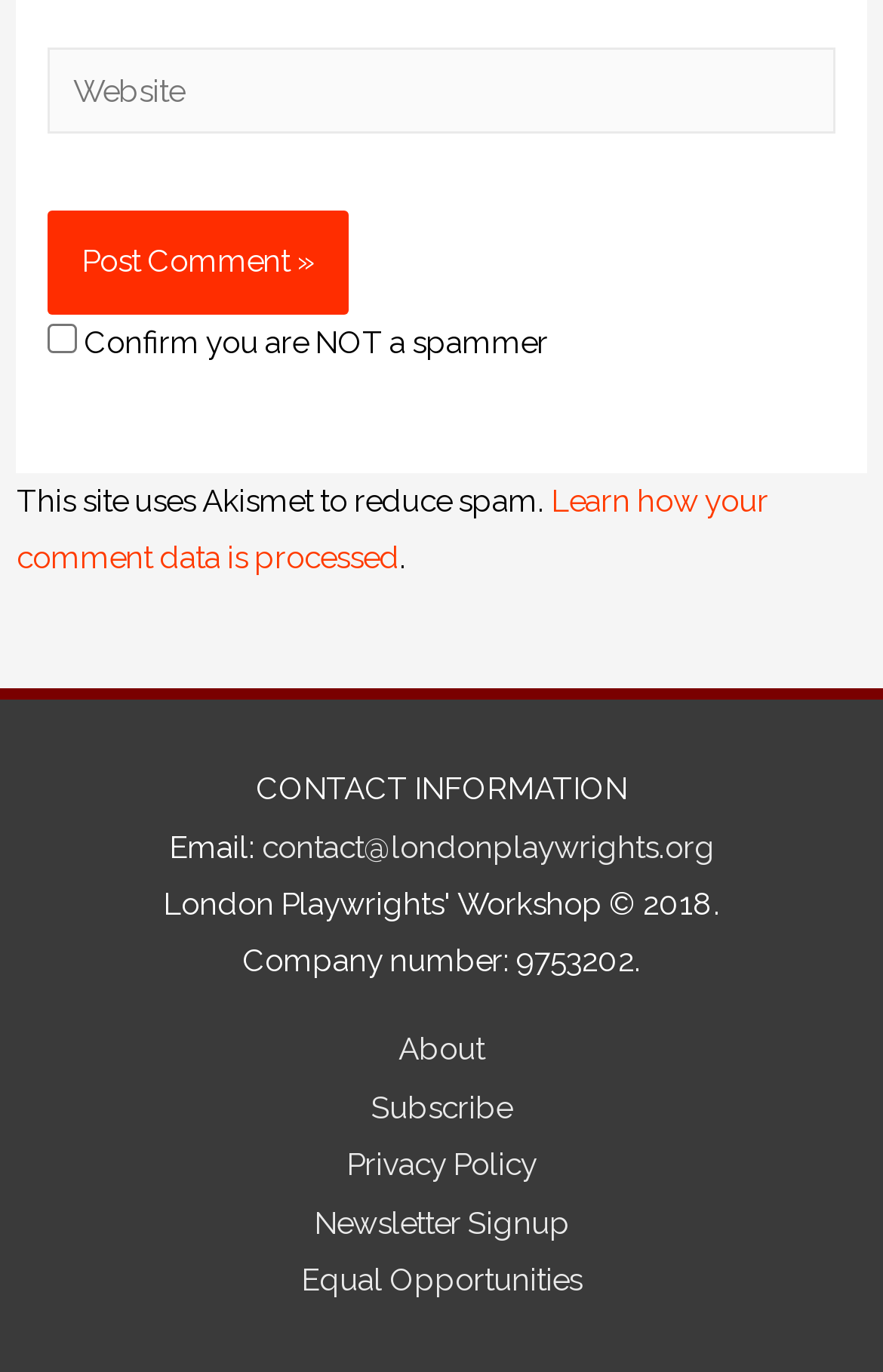What are the available links in the footer section?
Answer the question with detailed information derived from the image.

The footer section contains several links, including 'About', 'Subscribe', 'Privacy Policy', 'Newsletter Signup', and 'Equal Opportunities'. These links likely provide additional information and resources related to the website and its organization.